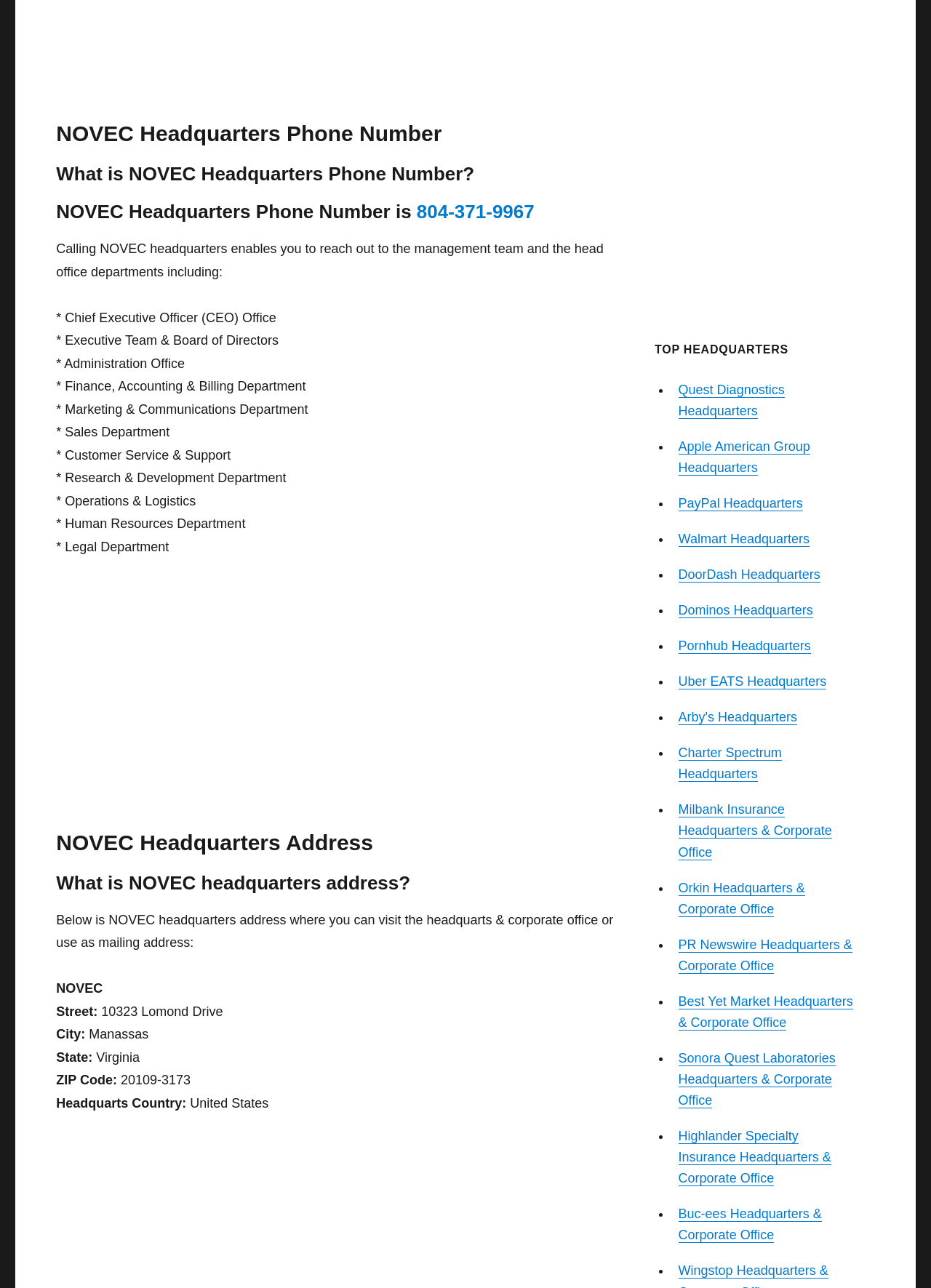Determine the bounding box coordinates for the area that should be clicked to carry out the following instruction: "Explore Apple American Group Headquarters".

[0.729, 0.341, 0.87, 0.369]